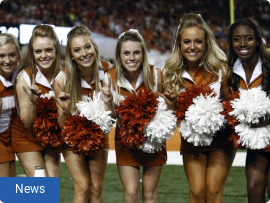What are the cheerleaders holding in their hands?
Please use the image to provide a one-word or short phrase answer.

Pom-poms